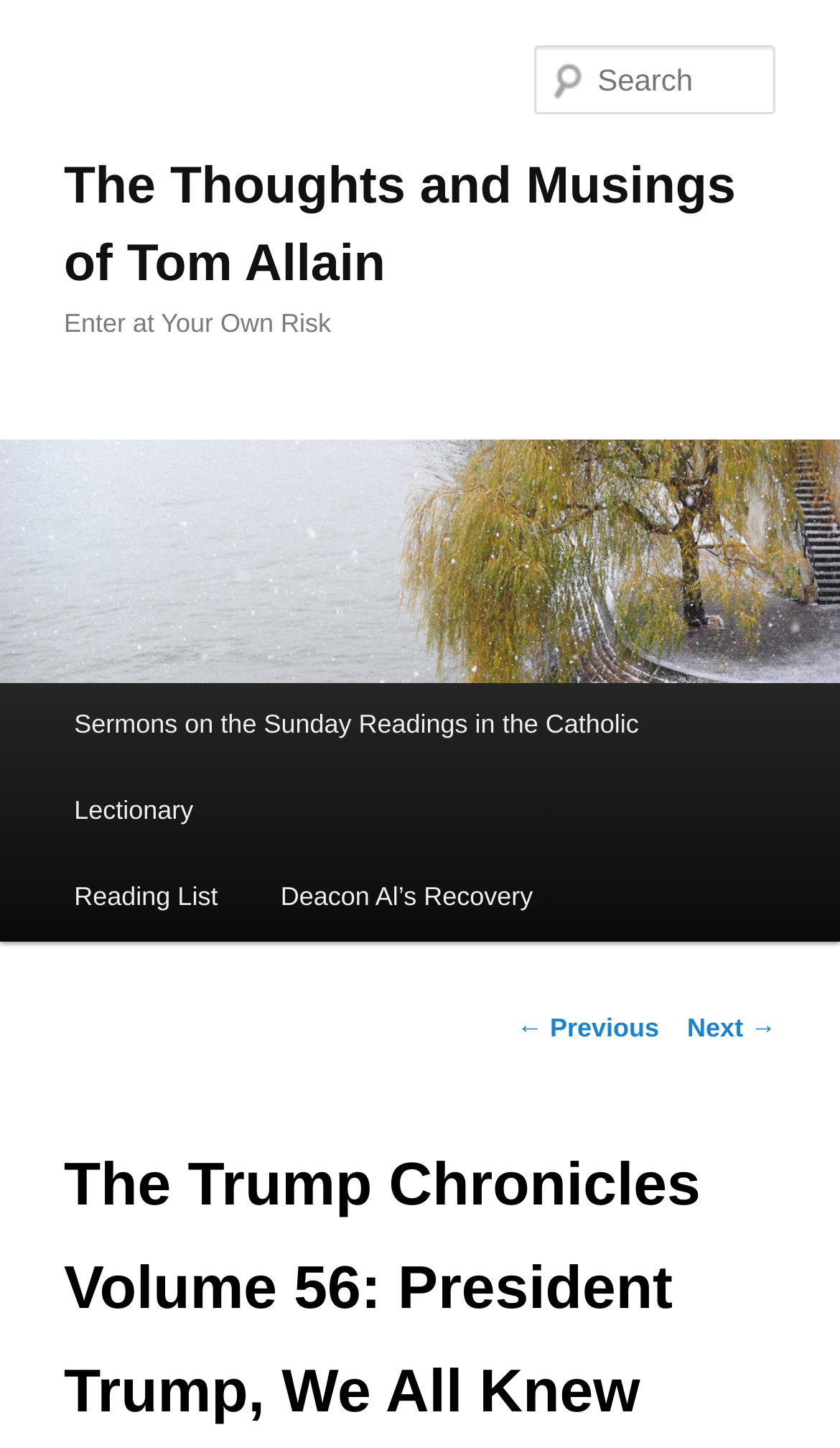Given the following UI element description: "Reading List", find the bounding box coordinates in the webpage screenshot.

[0.051, 0.59, 0.297, 0.65]